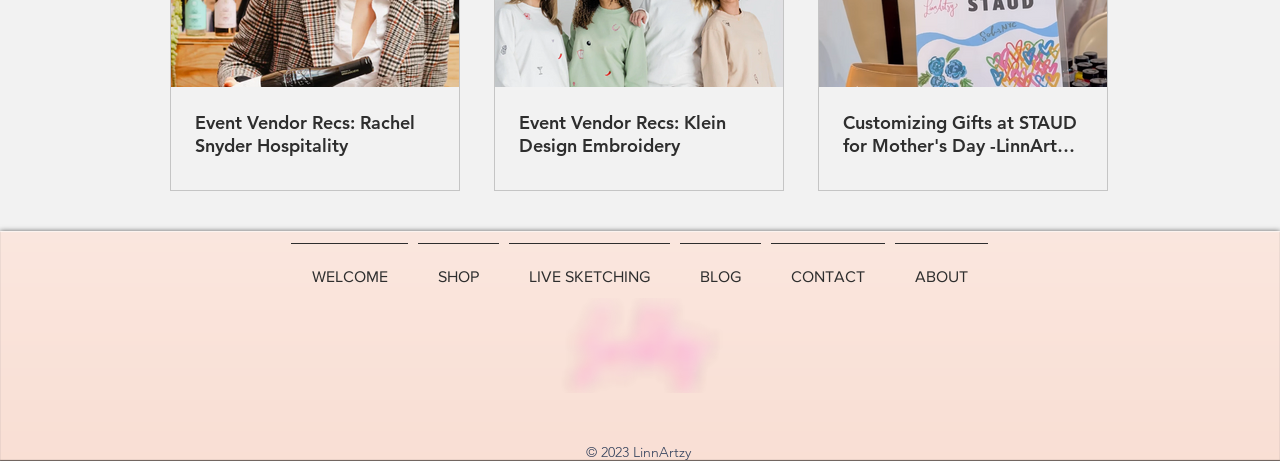What is the year of the copyright?
Based on the image, provide your answer in one word or phrase.

2023